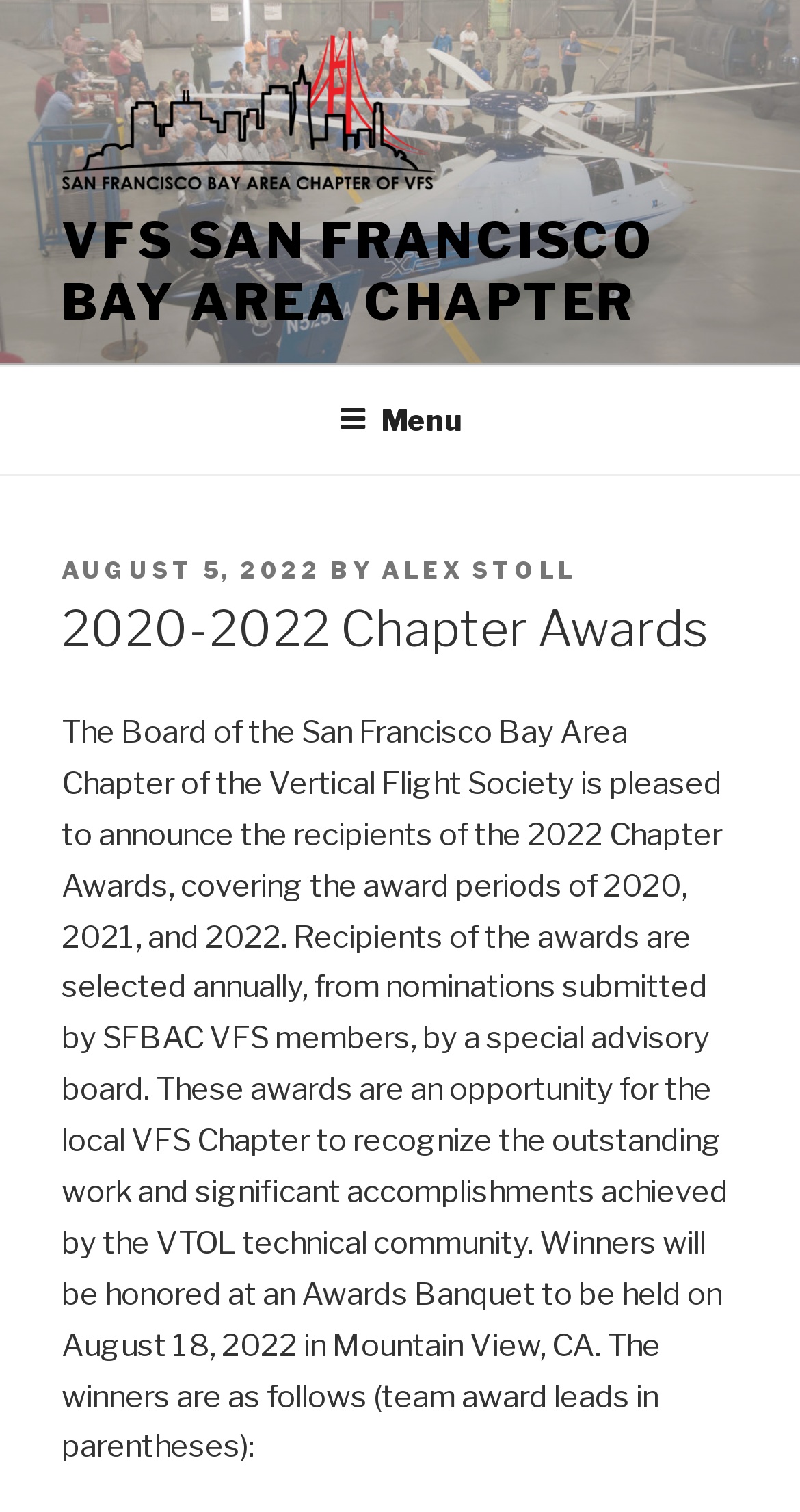Determine the bounding box coordinates of the UI element described by: "Alex Stoll".

[0.477, 0.368, 0.721, 0.387]